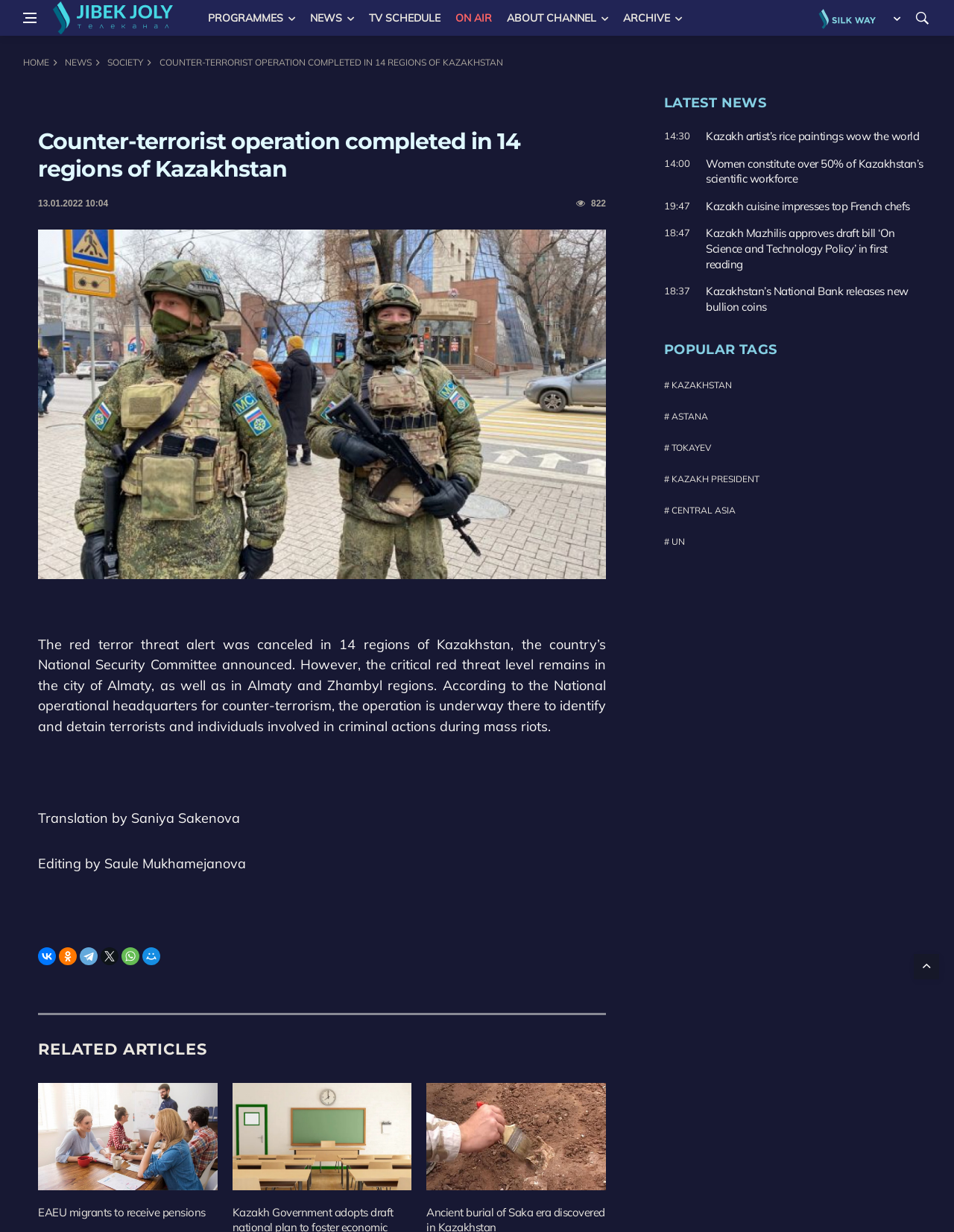How many regions of Kazakhstan are mentioned in the article?
Please utilize the information in the image to give a detailed response to the question.

I found this answer by reading the heading 'Counter-terrorist operation completed in 14 regions of Kazakhstan' which explicitly mentions the number of regions.